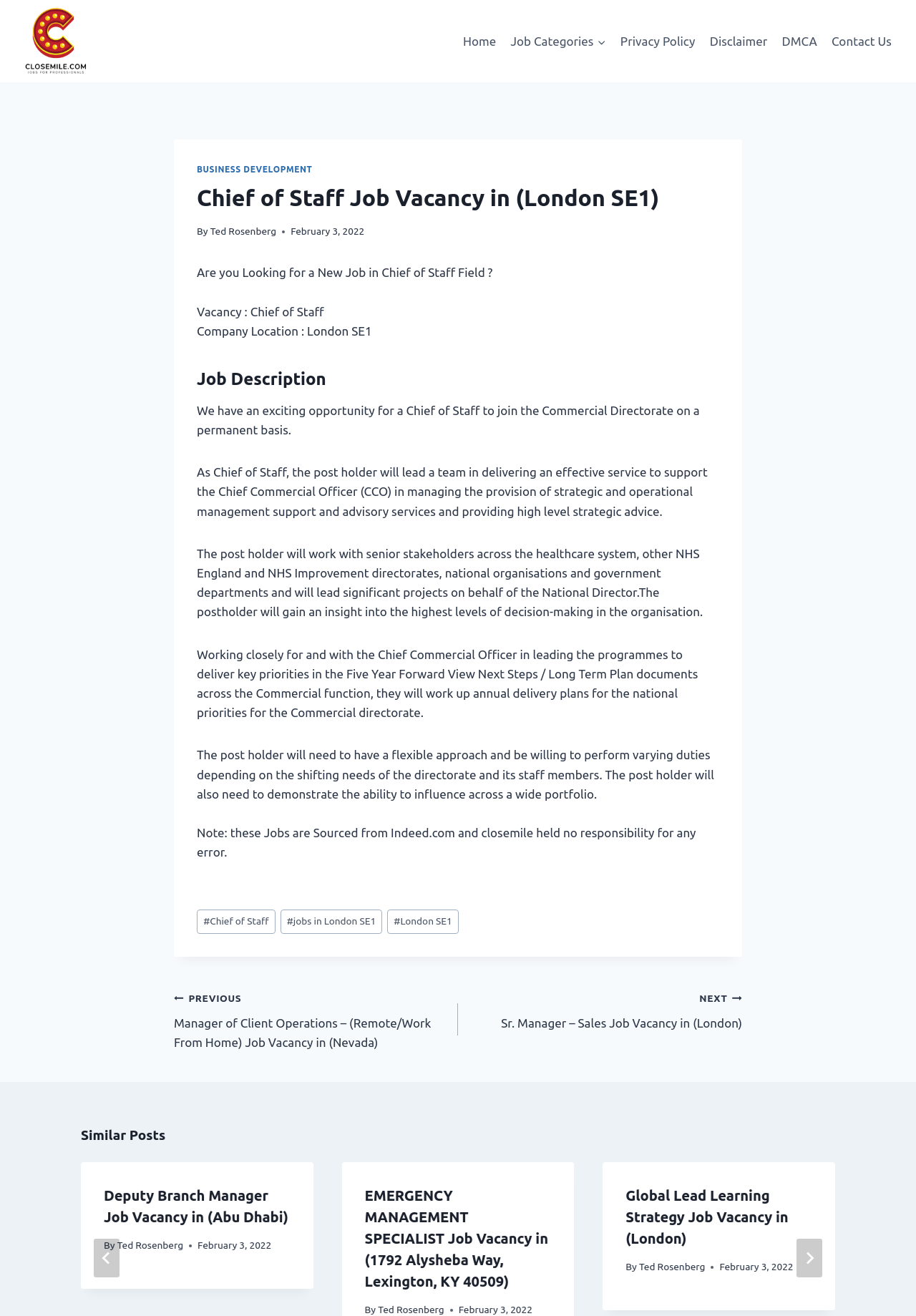Based on the image, give a detailed response to the question: What is the job title of the vacancy?

I found the job title by looking at the heading 'Chief of Staff Job Vacancy in (London SE1)' which is a prominent element on the webpage, indicating that it is the main topic of the page.